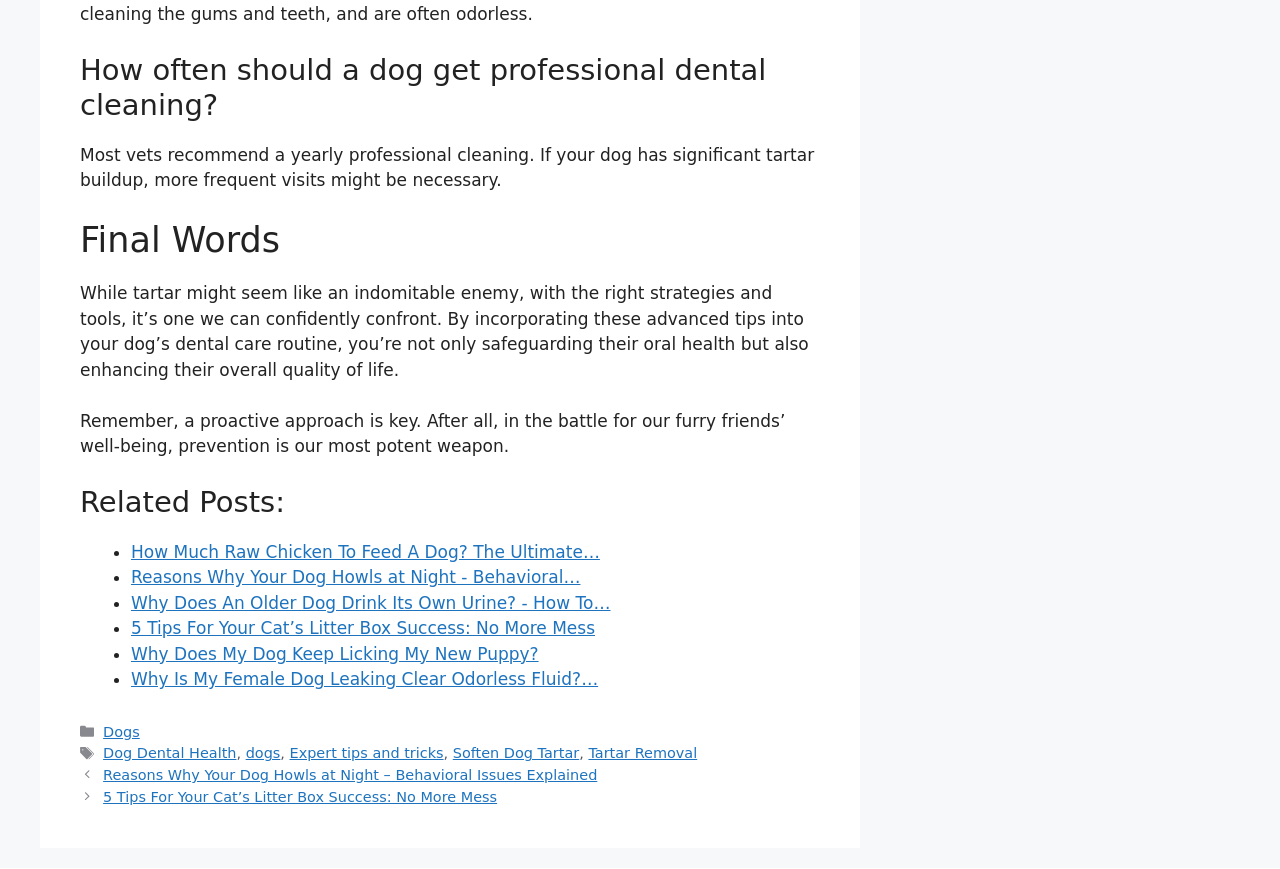Can you specify the bounding box coordinates of the area that needs to be clicked to fulfill the following instruction: "Click on the 'KMS Daily News' link"?

None